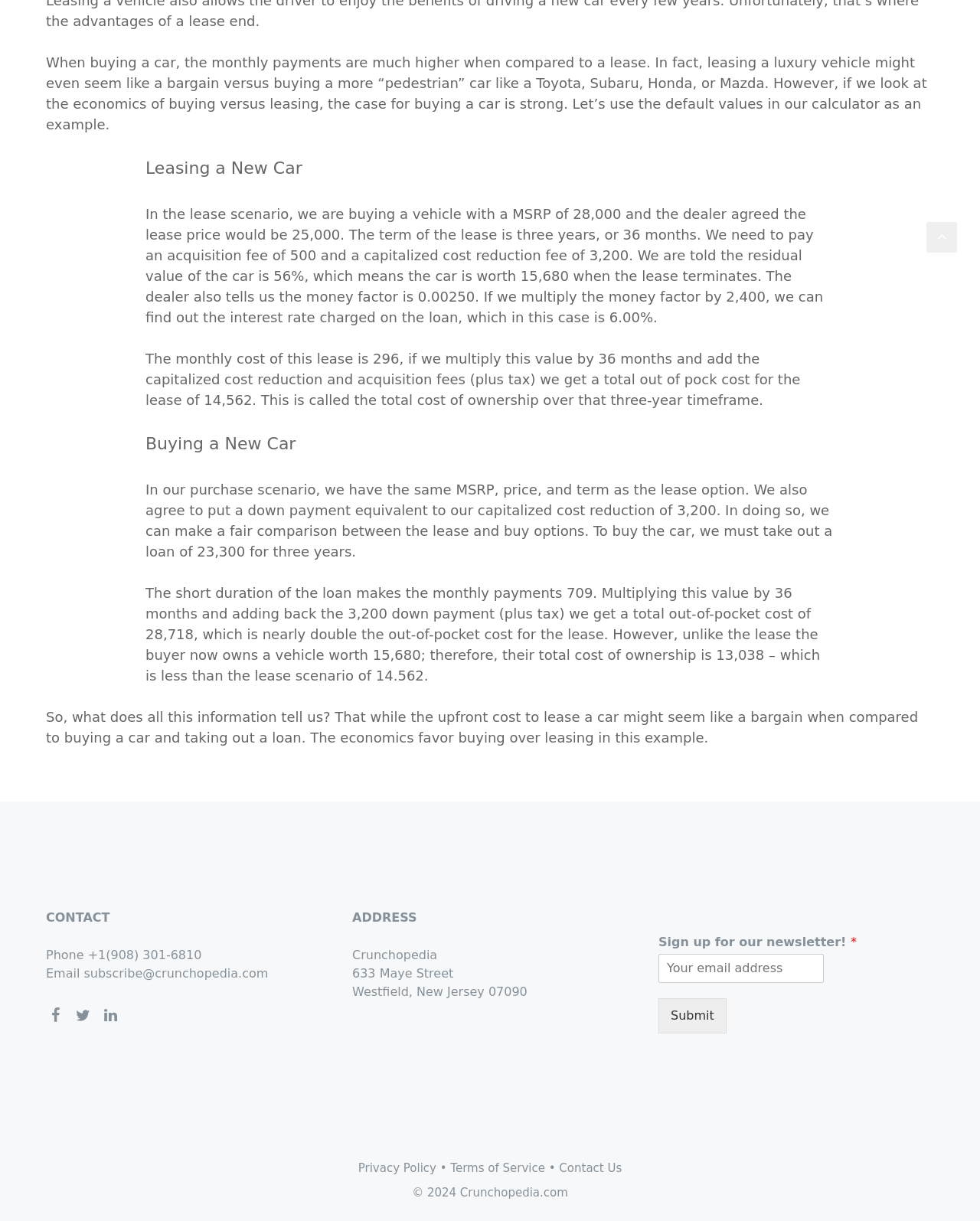What is the total out-of-pocket cost for the lease?
Please answer the question with a detailed response using the information from the screenshot.

The total out-of-pocket cost for the lease is calculated by multiplying the monthly cost of the lease by 36 months and adding the capitalized cost reduction and acquisition fees (plus tax), which is 14,562 as mentioned in the text 'The monthly cost of this lease is 296, if we multiply this value by 36 months and add the capitalized cost reduction and acquisition fees (plus tax) we get a total out of pock cost for the lease of 14,562.'